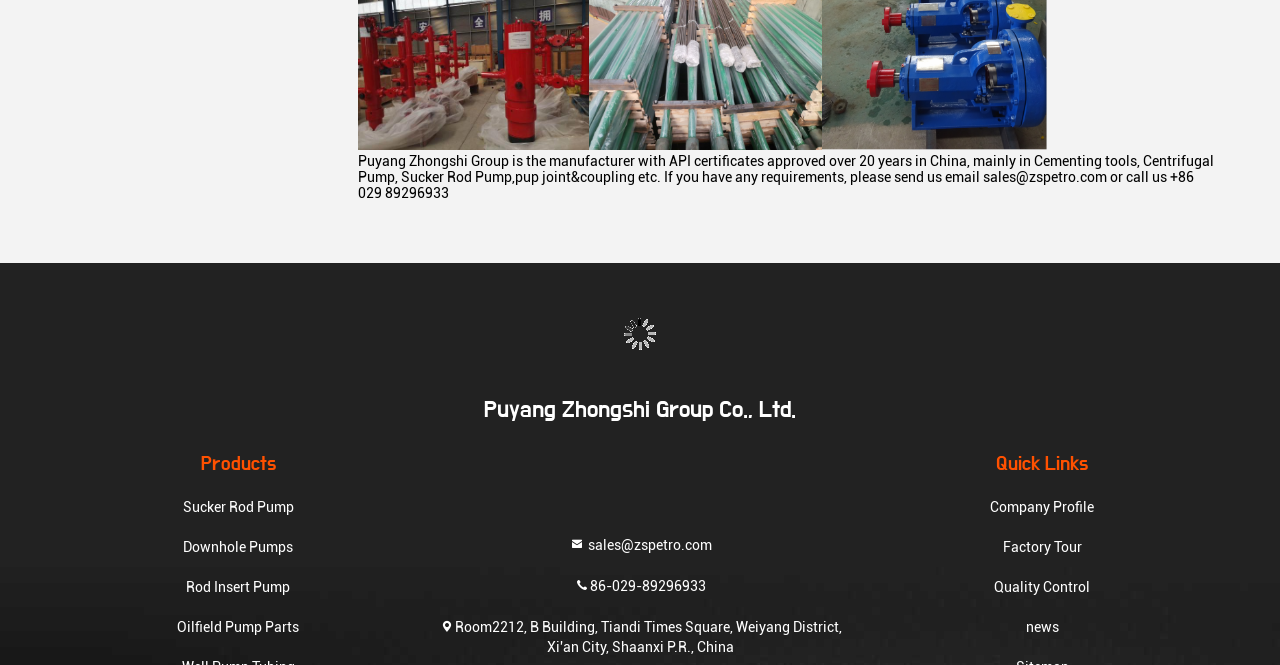Locate the bounding box coordinates of the element that needs to be clicked to carry out the instruction: "contact the sales team". The coordinates should be given as four float numbers ranging from 0 to 1, i.e., [left, top, right, bottom].

[0.444, 0.802, 0.556, 0.833]